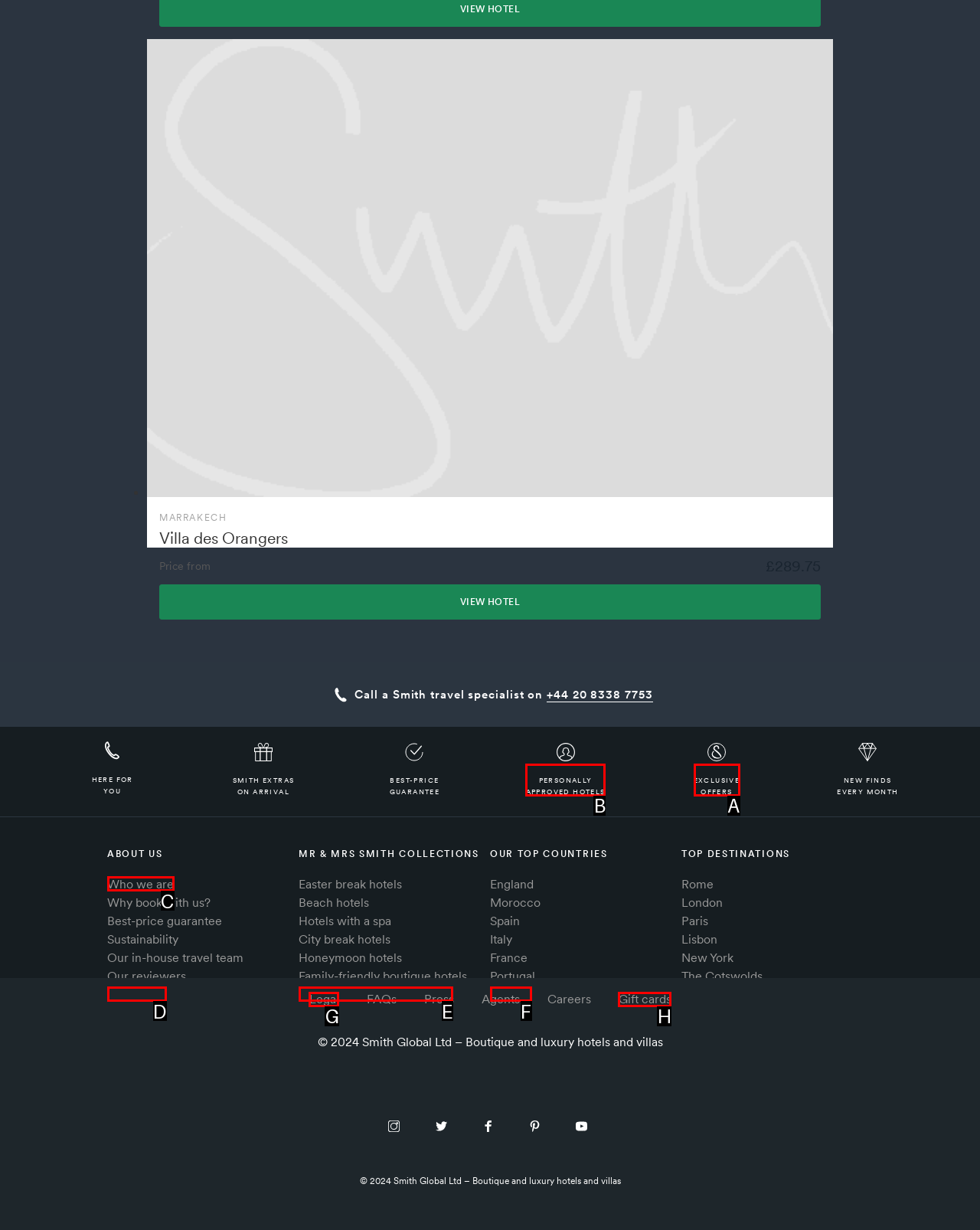Pick the right letter to click to achieve the task: Explore exclusive offers
Answer with the letter of the correct option directly.

A